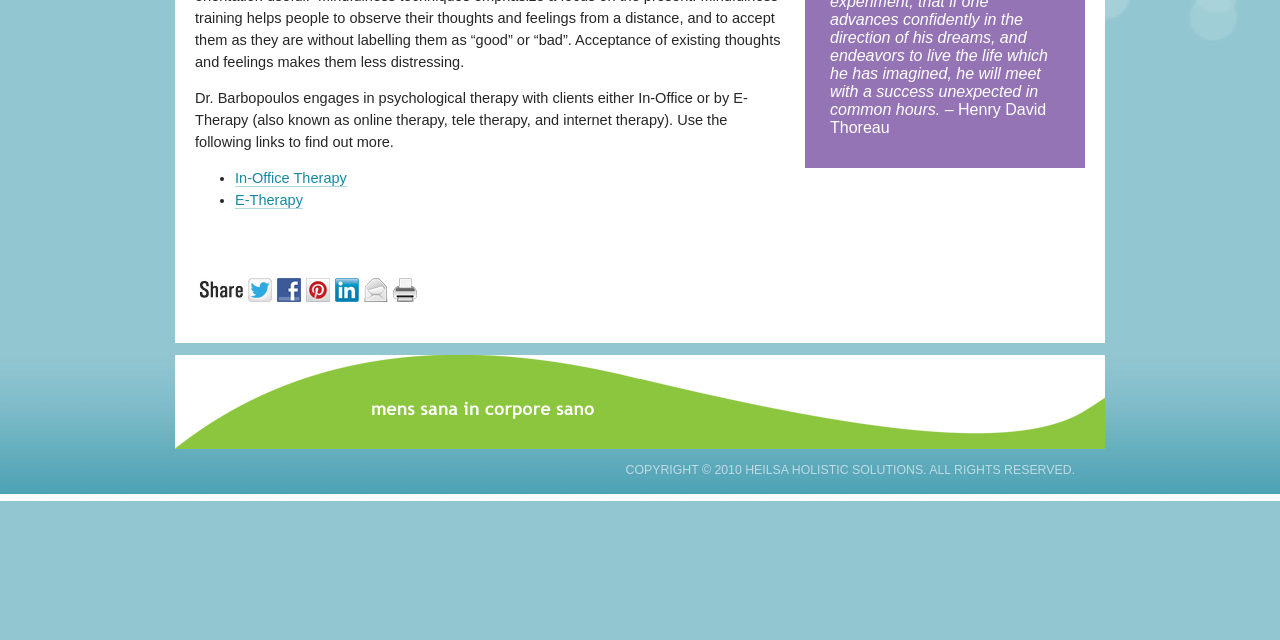Determine the bounding box coordinates for the UI element matching this description: "alt="Print" title="Print"".

[0.307, 0.451, 0.33, 0.476]